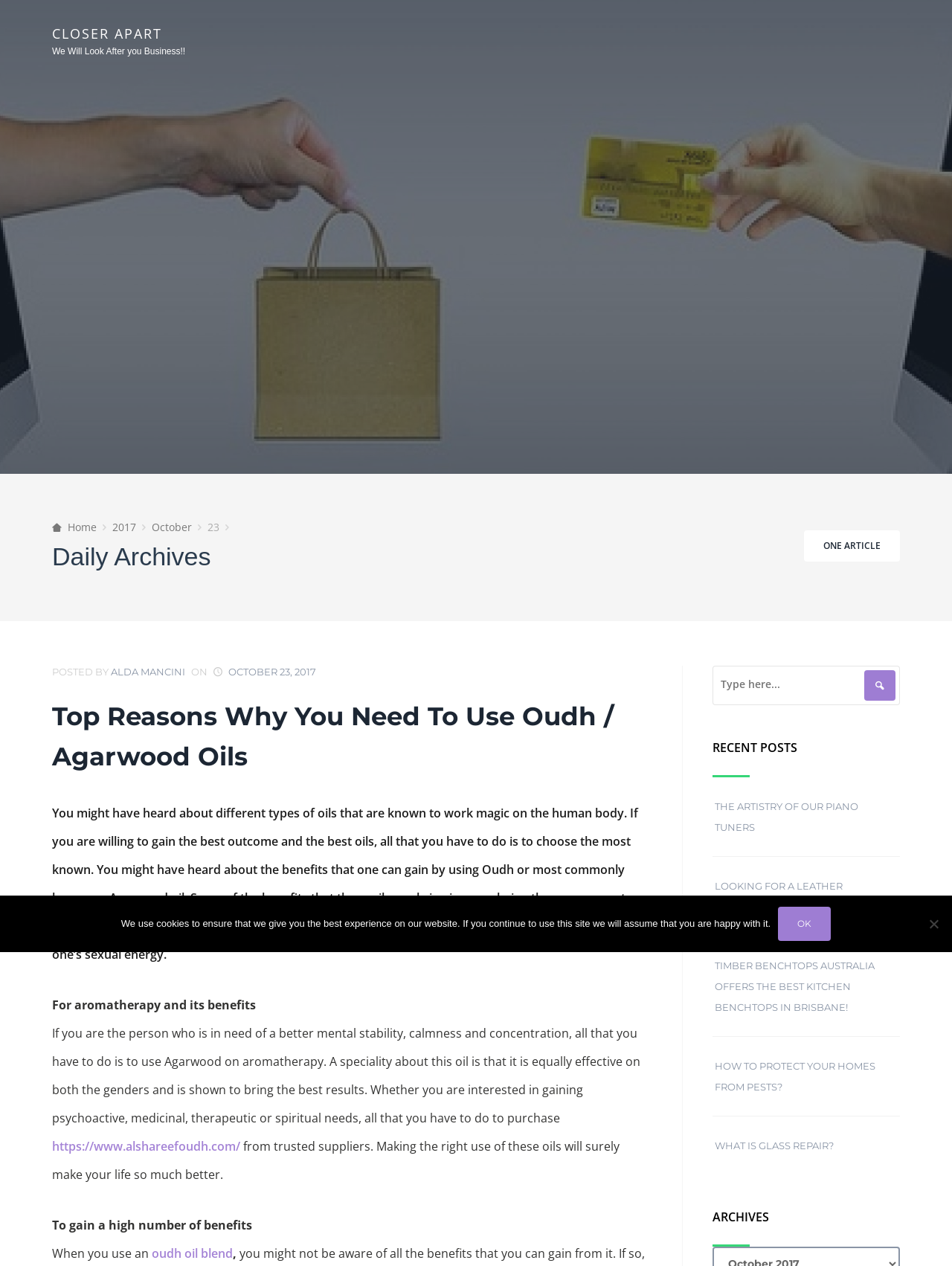Give a succinct answer to this question in a single word or phrase: 
What is the title of the first article?

Top Reasons Why You Need To Use Oudh / Agarwood Oils